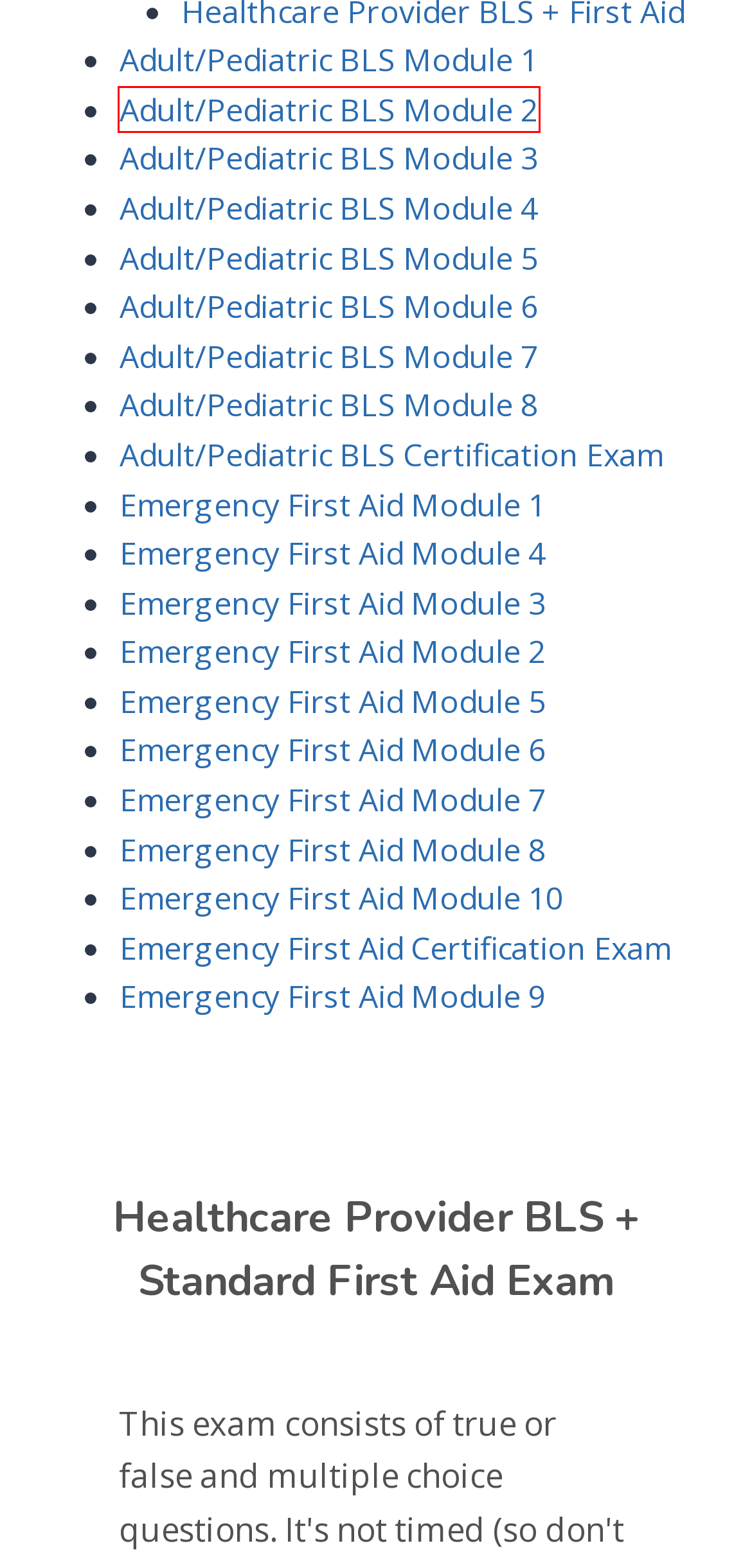You are given a screenshot depicting a webpage with a red bounding box around a UI element. Select the description that best corresponds to the new webpage after clicking the selected element. Here are the choices:
A. Adult/Pediatric BLS Module 6 – FirstAidWeb Inc.
B. Emergency First Aid Module 6 – FirstAidWeb Inc.
C. Emergency First Aid Certification Exam – FirstAidWeb Inc.
D. Adult/Pediatric BLS Module 2 – FirstAidWeb Inc.
E. Adult/Pediatric BLS Module 1 – FirstAidWeb Inc.
F. Adult/Pediatric BLS Module 3 – FirstAidWeb Inc.
G. Emergency First Aid Module 1 – FirstAidWeb Inc.
H. Emergency First Aid Module 4 – FirstAidWeb Inc.

D